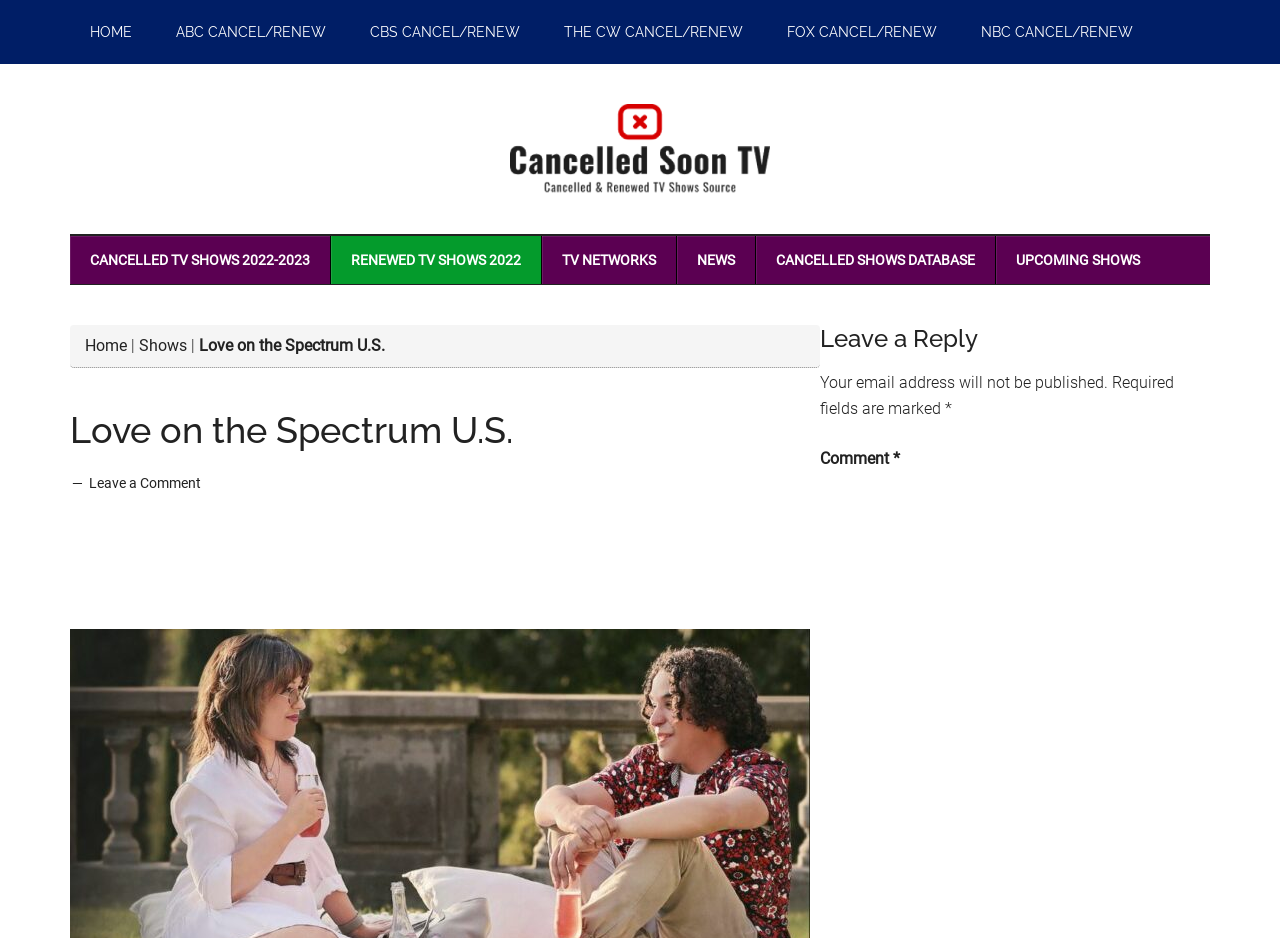What is the function of the 'Skip to main content' link?
Please provide a single word or phrase as your answer based on the image.

To bypass navigation and go to main content